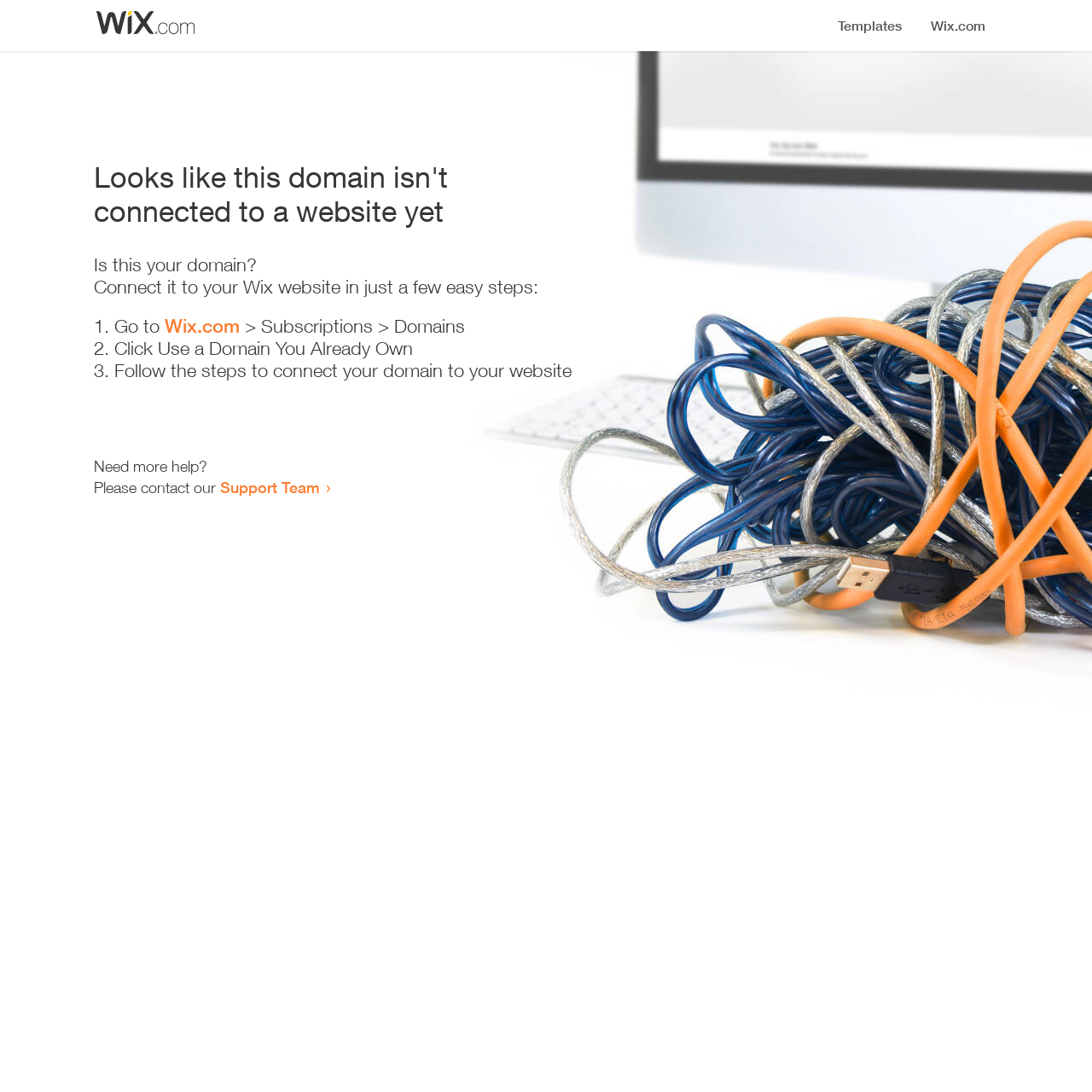Please respond in a single word or phrase: 
Is this webpage related to Wix?

Yes